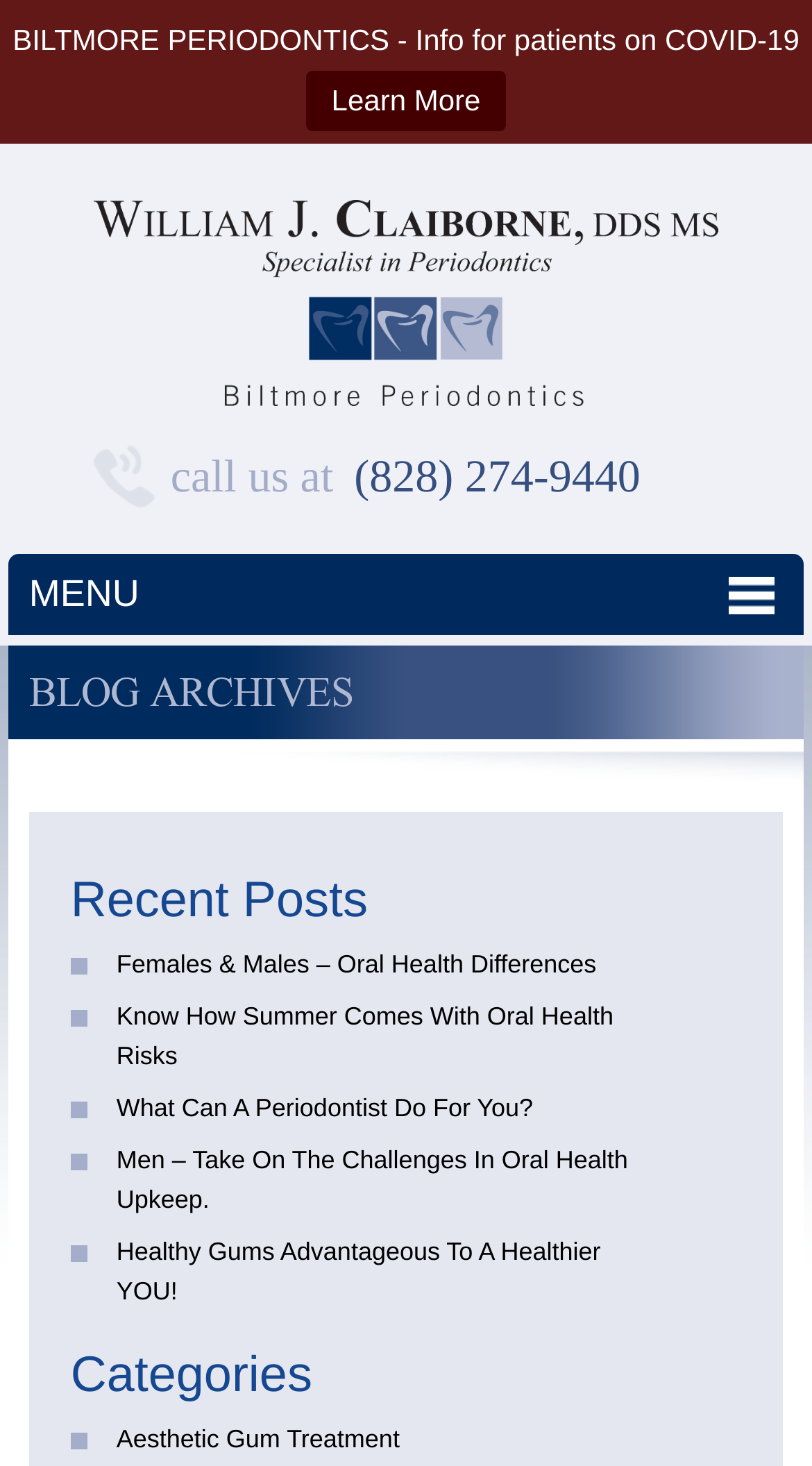What is the first blog post title?
Using the information from the image, give a concise answer in one word or a short phrase.

Females & Males – Oral Health Differences